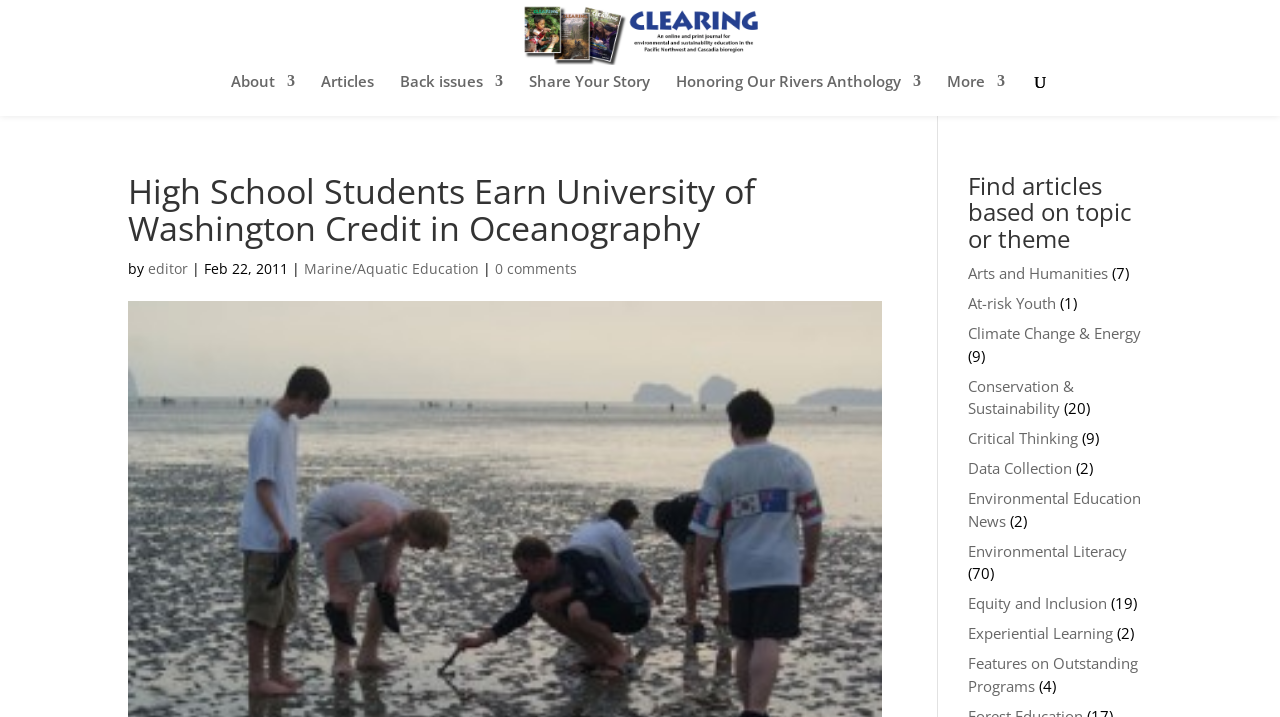What is the topic of the article?
Answer the question with detailed information derived from the image.

The topic of the article can be found in the main heading of the webpage, which says 'High School Students Earn University of Washington Credit in Oceanography'.